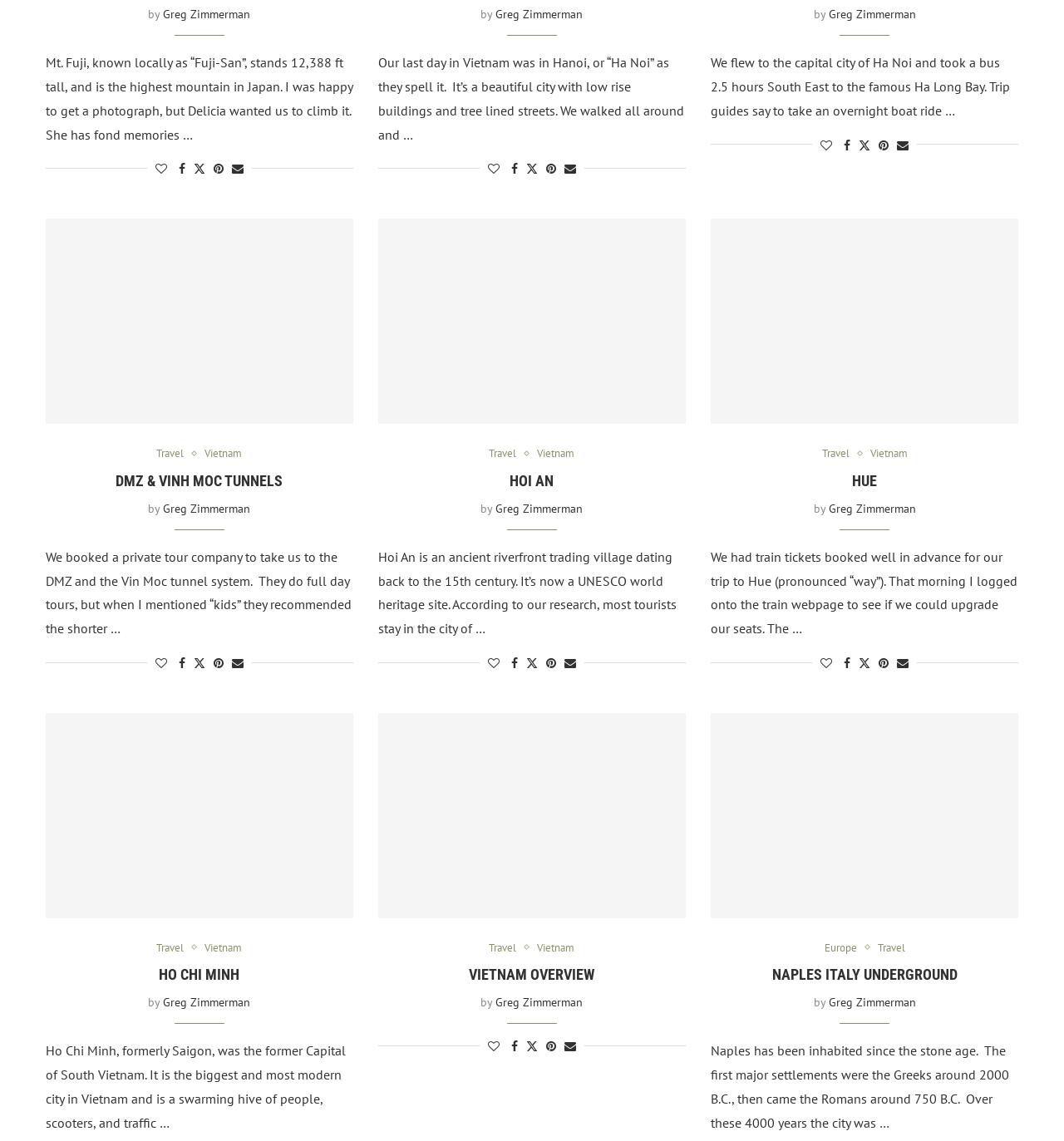Please identify the bounding box coordinates of the clickable element to fulfill the following instruction: "View the article about 'Hue'". The coordinates should be four float numbers between 0 and 1, i.e., [left, top, right, bottom].

[0.668, 0.192, 0.957, 0.588]